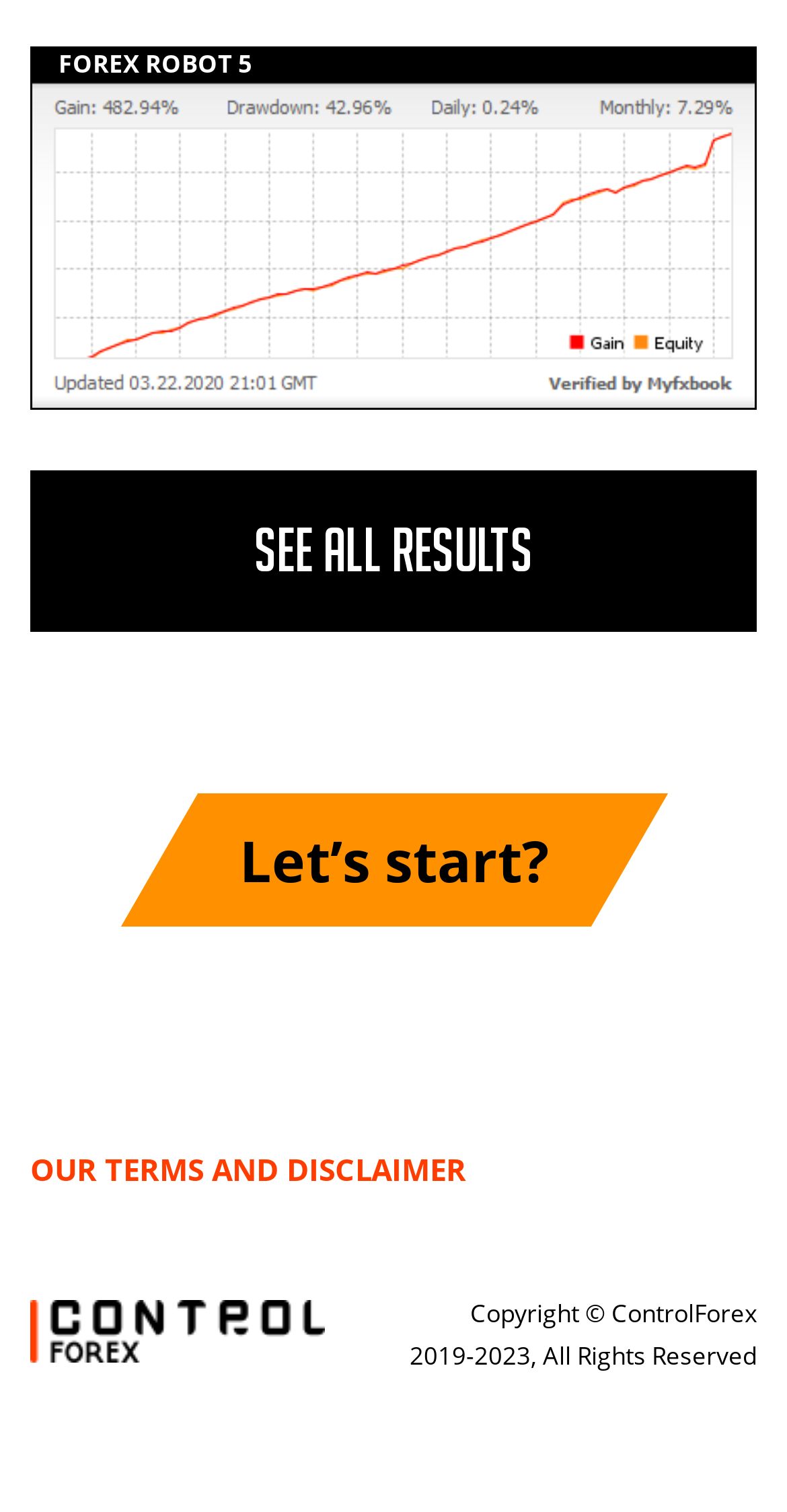Use a single word or phrase to answer the question: What is the copyright year range?

2019-2023